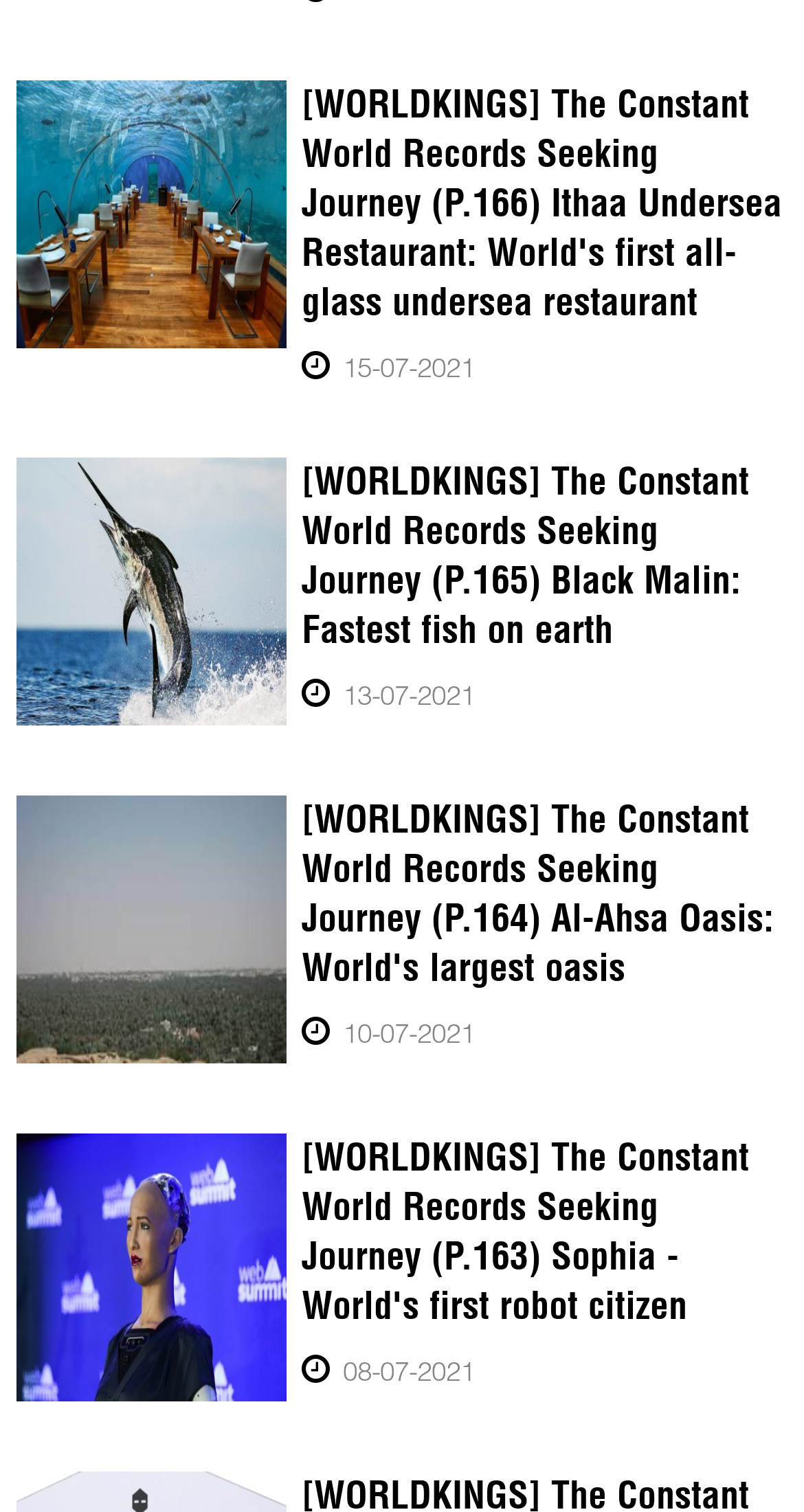Determine the bounding box coordinates of the section I need to click to execute the following instruction: "read about Black Malin". Provide the coordinates as four float numbers between 0 and 1, i.e., [left, top, right, bottom].

[0.02, 0.303, 0.356, 0.48]